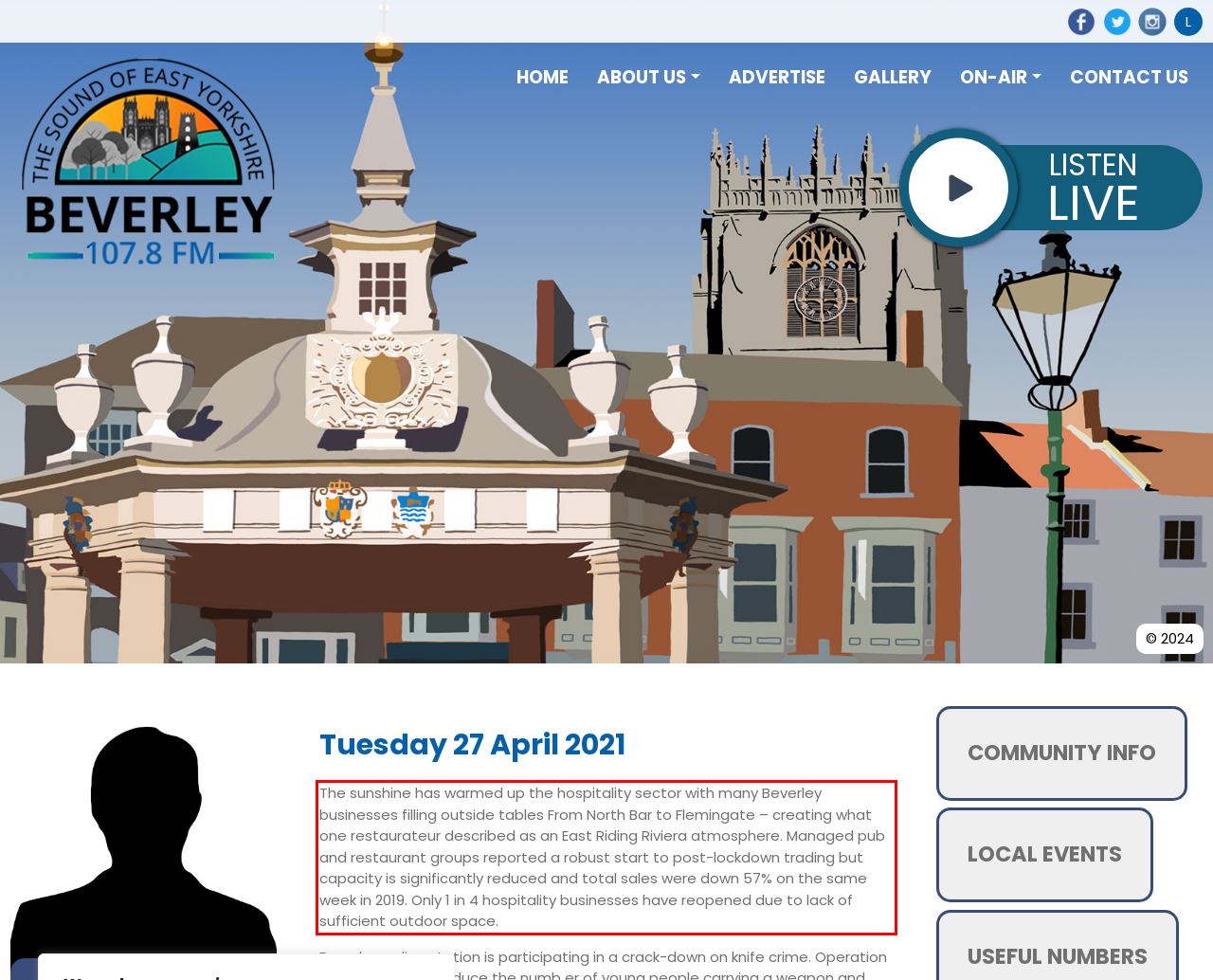Using the provided webpage screenshot, identify and read the text within the red rectangle bounding box.

The sunshine has warmed up the hospitality sector with many Beverley businesses filling outside tables From North Bar to Flemingate – creating what one restaurateur described as an East Riding Riviera atmosphere. Managed pub and restaurant groups reported a robust start to post-lockdown trading but capacity is significantly reduced and total sales were down 57% on the same week in 2019. Only 1 in 4 hospitality businesses have reopened due to lack of sufficient outdoor space.